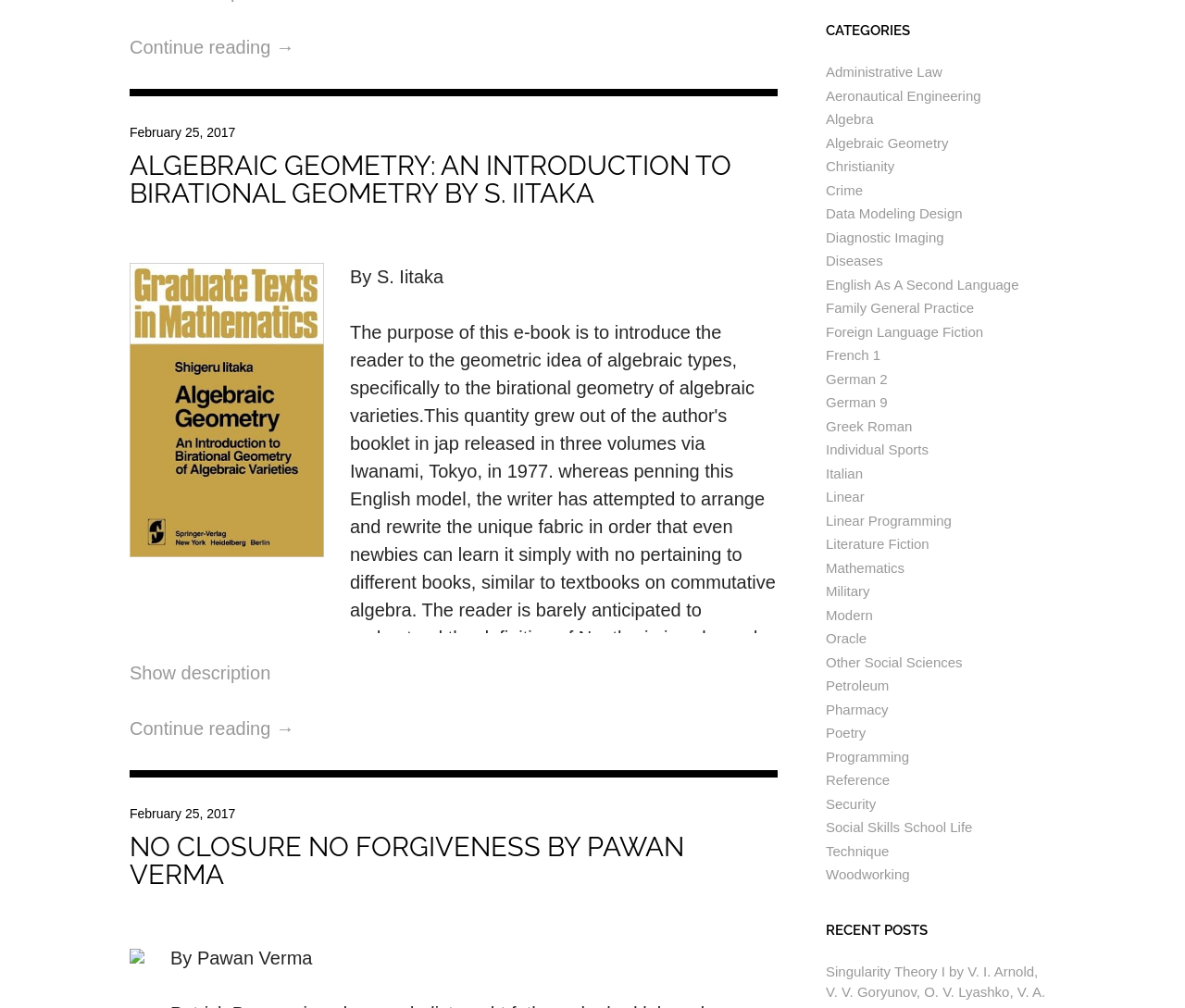Locate the bounding box coordinates of the UI element described by: "Data Modeling Design". Provide the coordinates as four float numbers between 0 and 1, formatted as [left, top, right, bottom].

[0.697, 0.204, 0.812, 0.22]